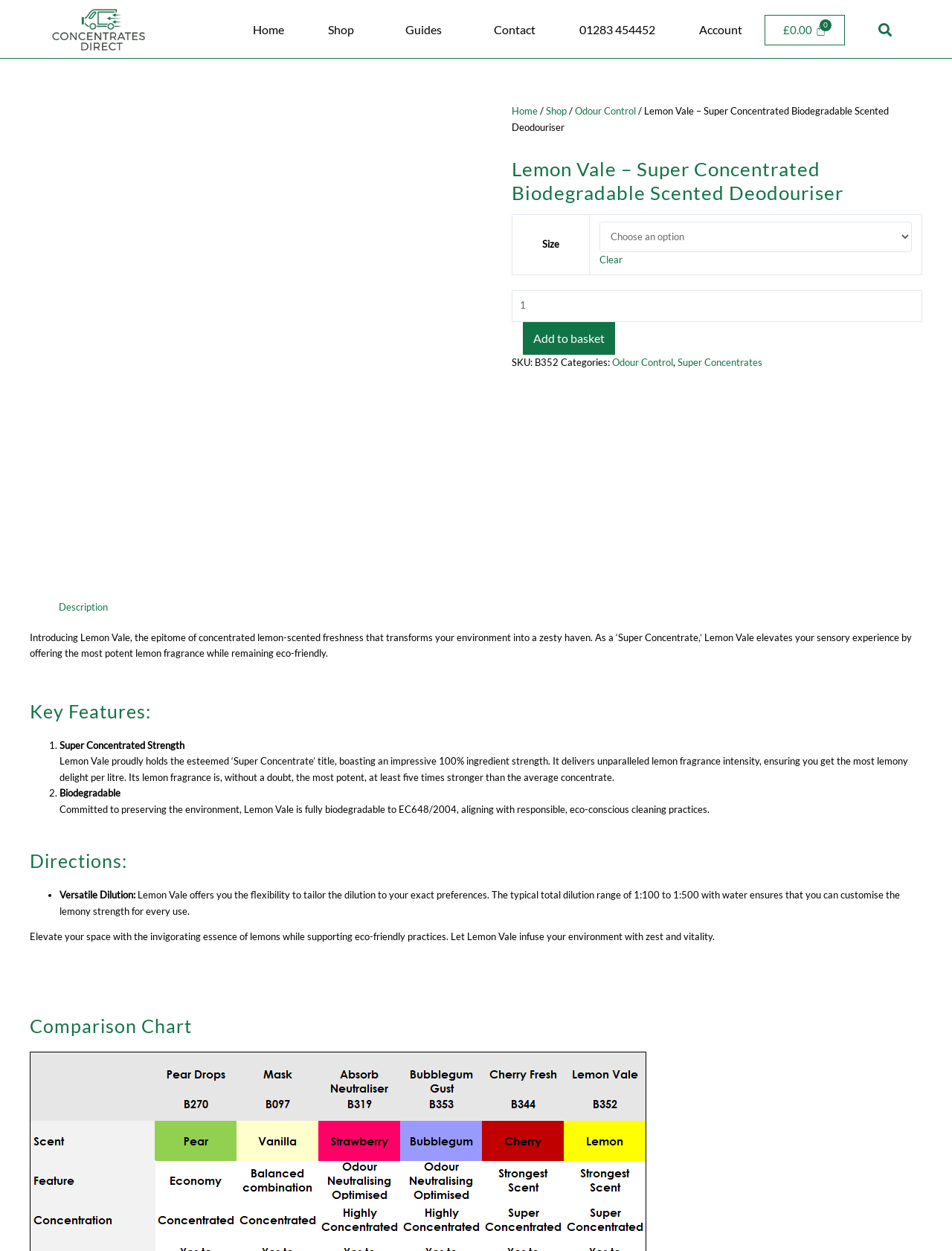Please find the bounding box coordinates of the element that you should click to achieve the following instruction: "View product description". The coordinates should be presented as four float numbers between 0 and 1: [left, top, right, bottom].

[0.062, 0.479, 0.113, 0.492]